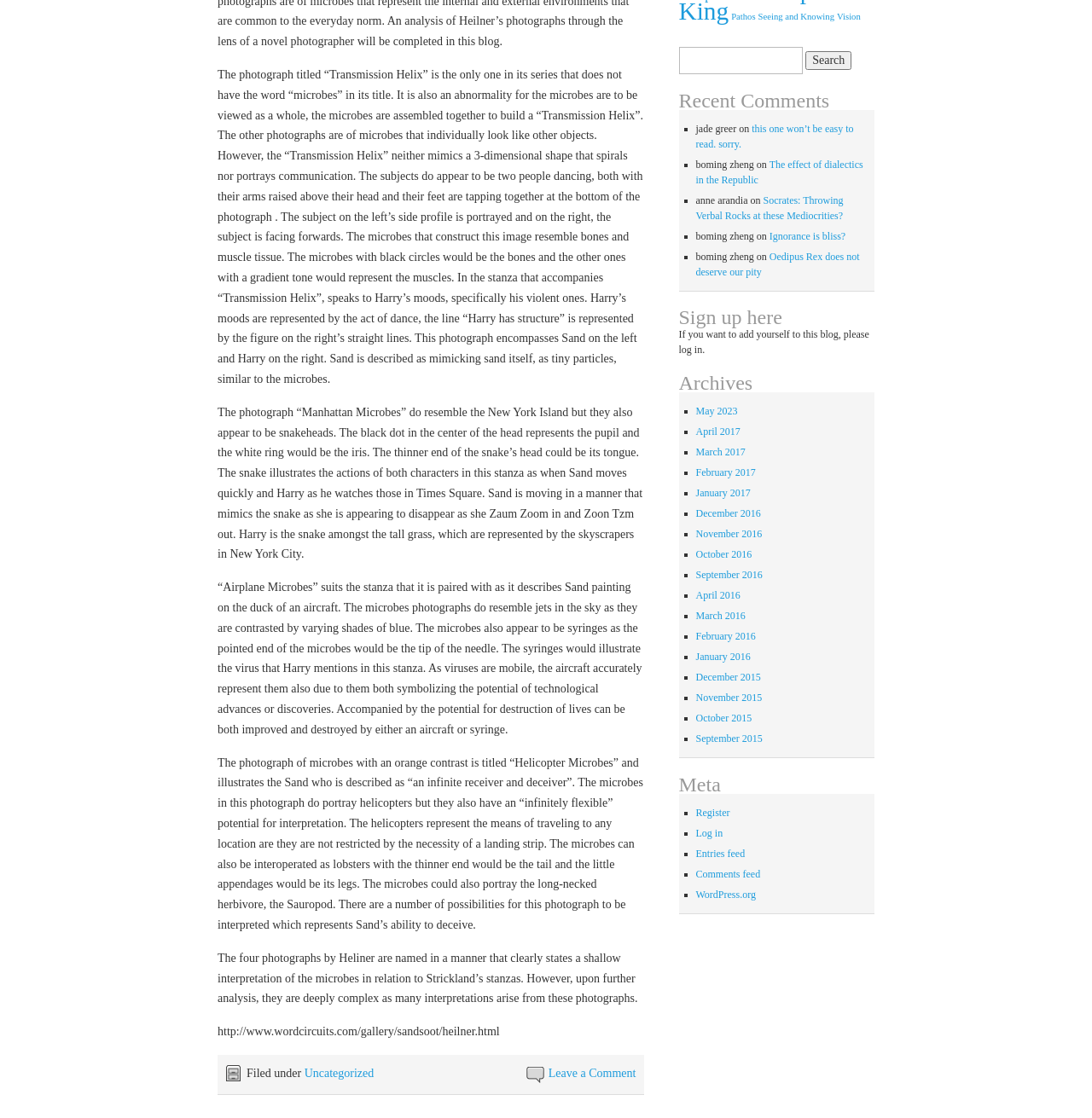Give the bounding box coordinates for the element described as: "Parabola".

None